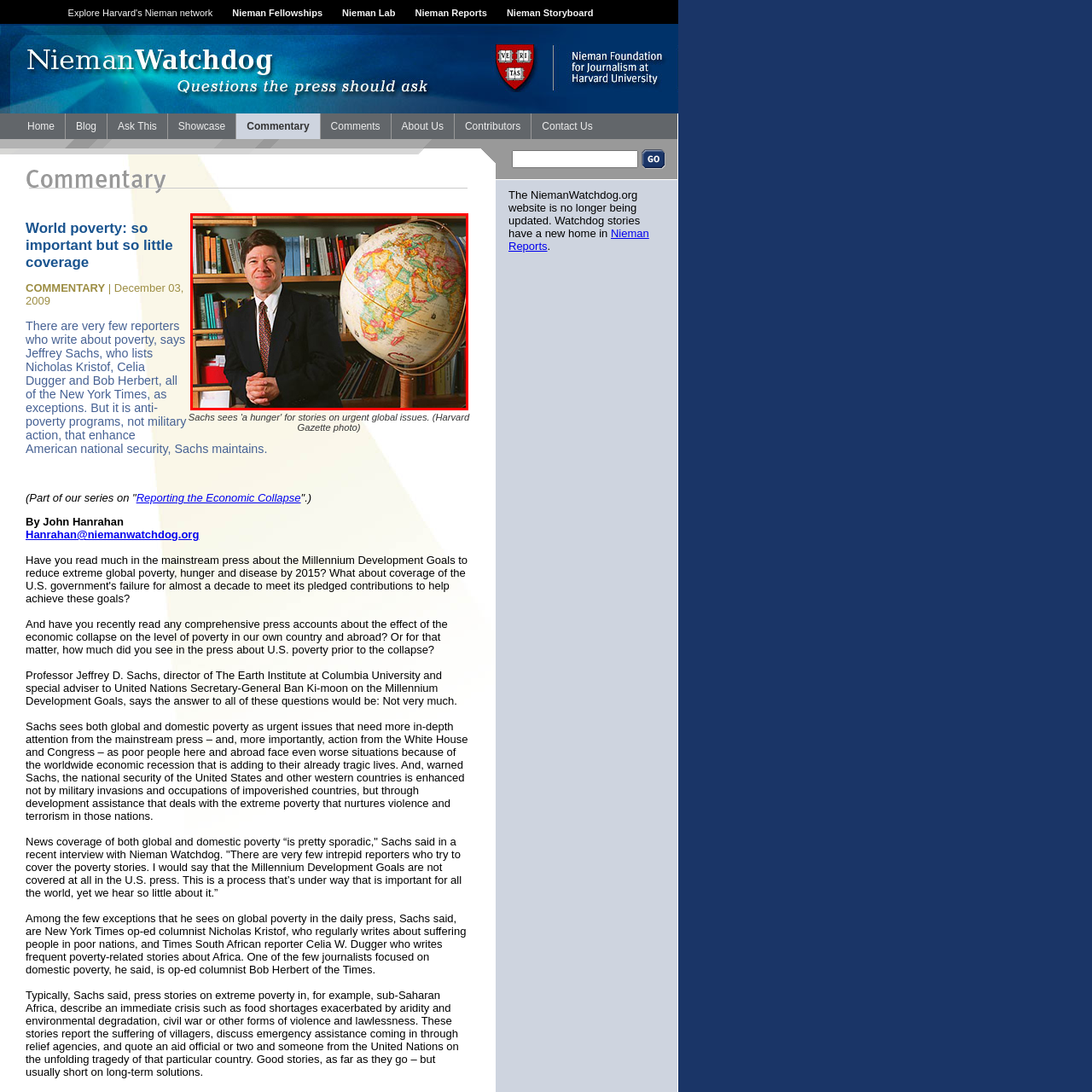What theme is reflected in the setting?
Examine the content inside the red bounding box and give a comprehensive answer to the question.

The setting, which features a bookshelf filled with various books and a globe, evokes themes of education, global development, and the importance of understanding world dynamics, likely reflecting his connection to discussions on poverty and global policies.